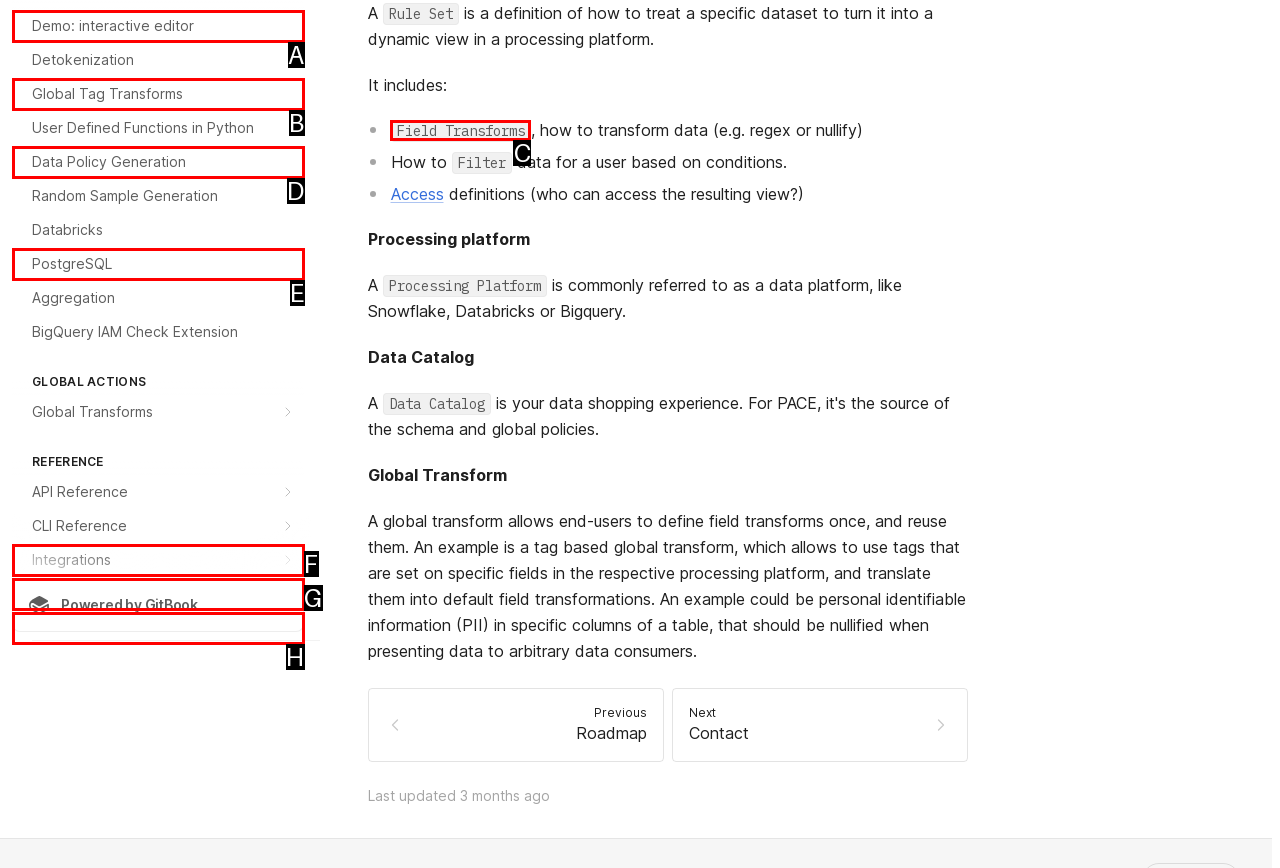Select the option that matches the description: Demo: interactive editor. Answer with the letter of the correct option directly.

A